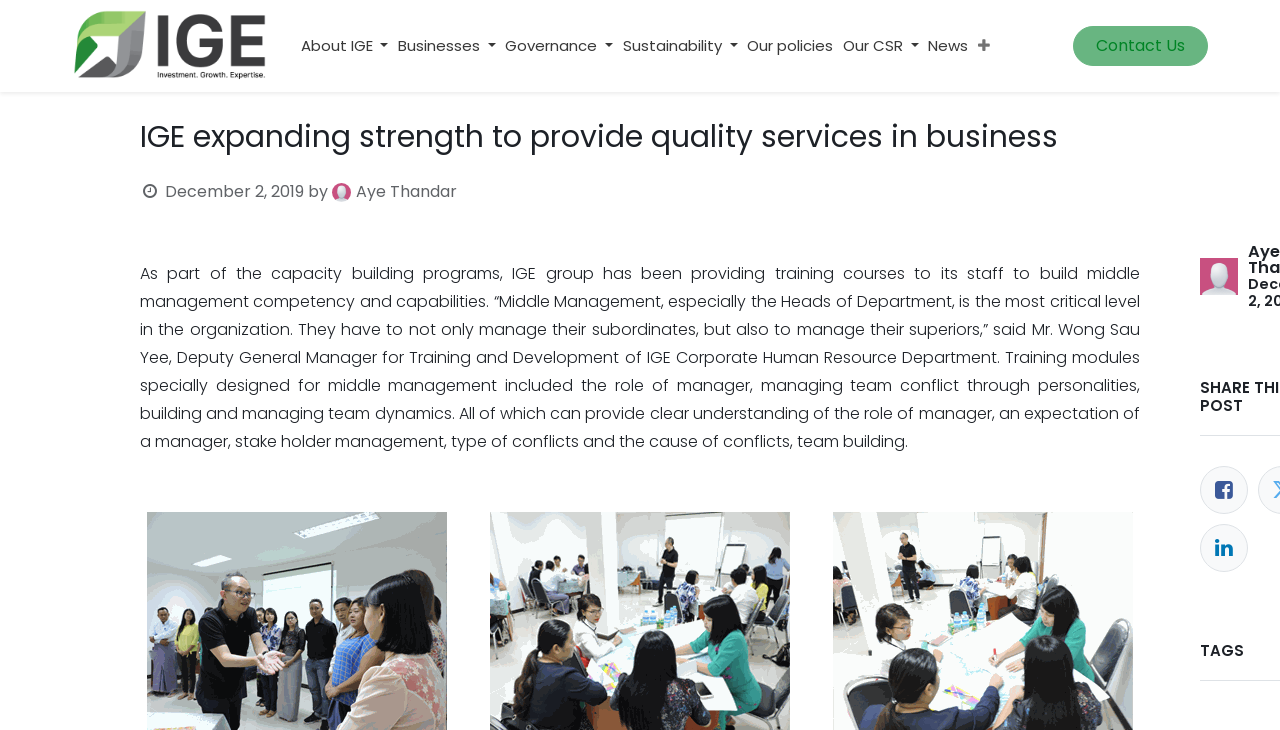What is the topic of the article?
Respond to the question with a well-detailed and thorough answer.

The article mentions 'As part of the capacity building programs, IGE group has been providing training courses to its staff to build middle management competency and capabilities.' This indicates that the topic of the article is capacity building programs.